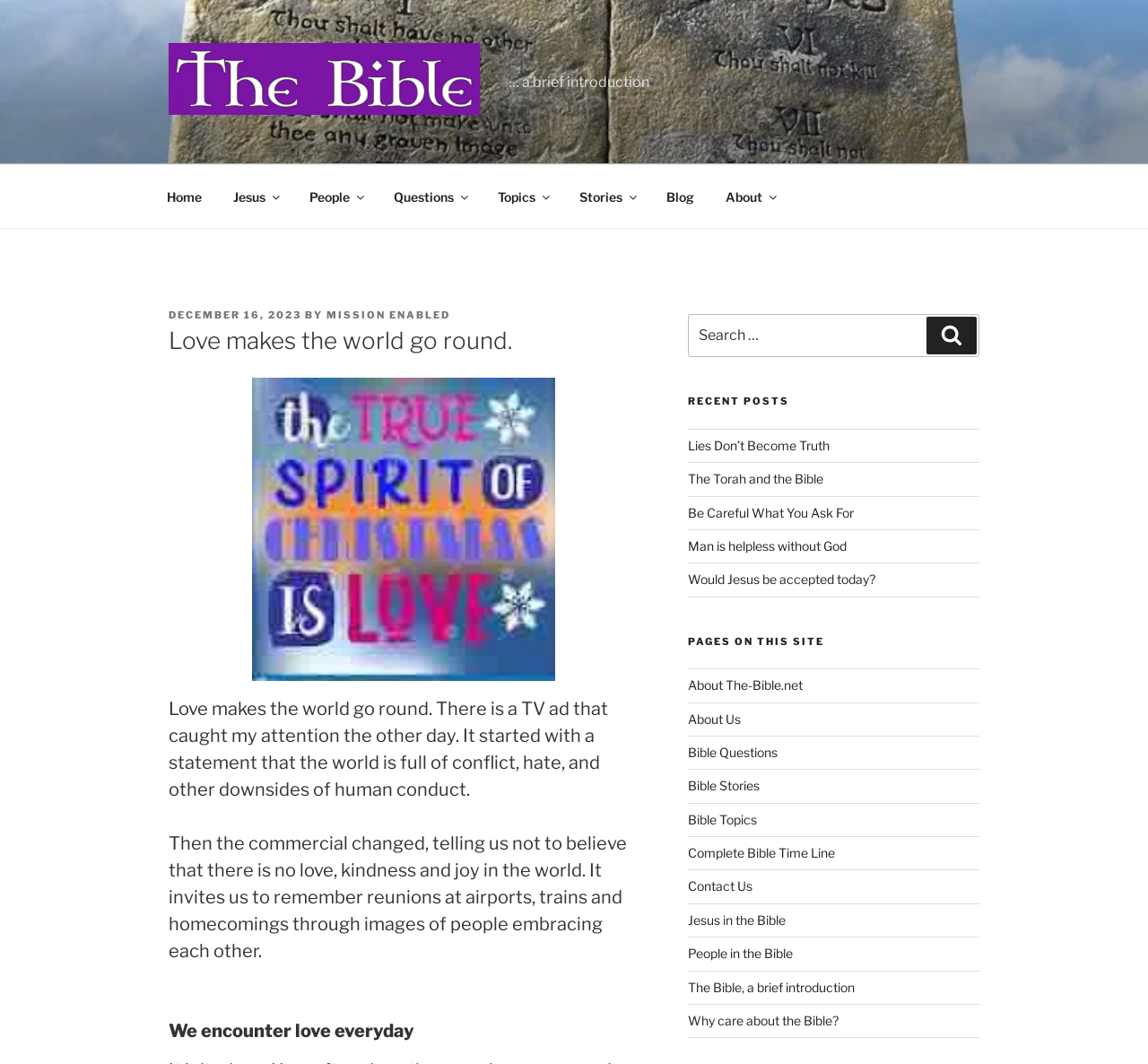Please find and report the bounding box coordinates of the element to click in order to perform the following action: "Search for a topic". The coordinates should be expressed as four float numbers between 0 and 1, in the format [left, top, right, bottom].

[0.599, 0.295, 0.853, 0.336]